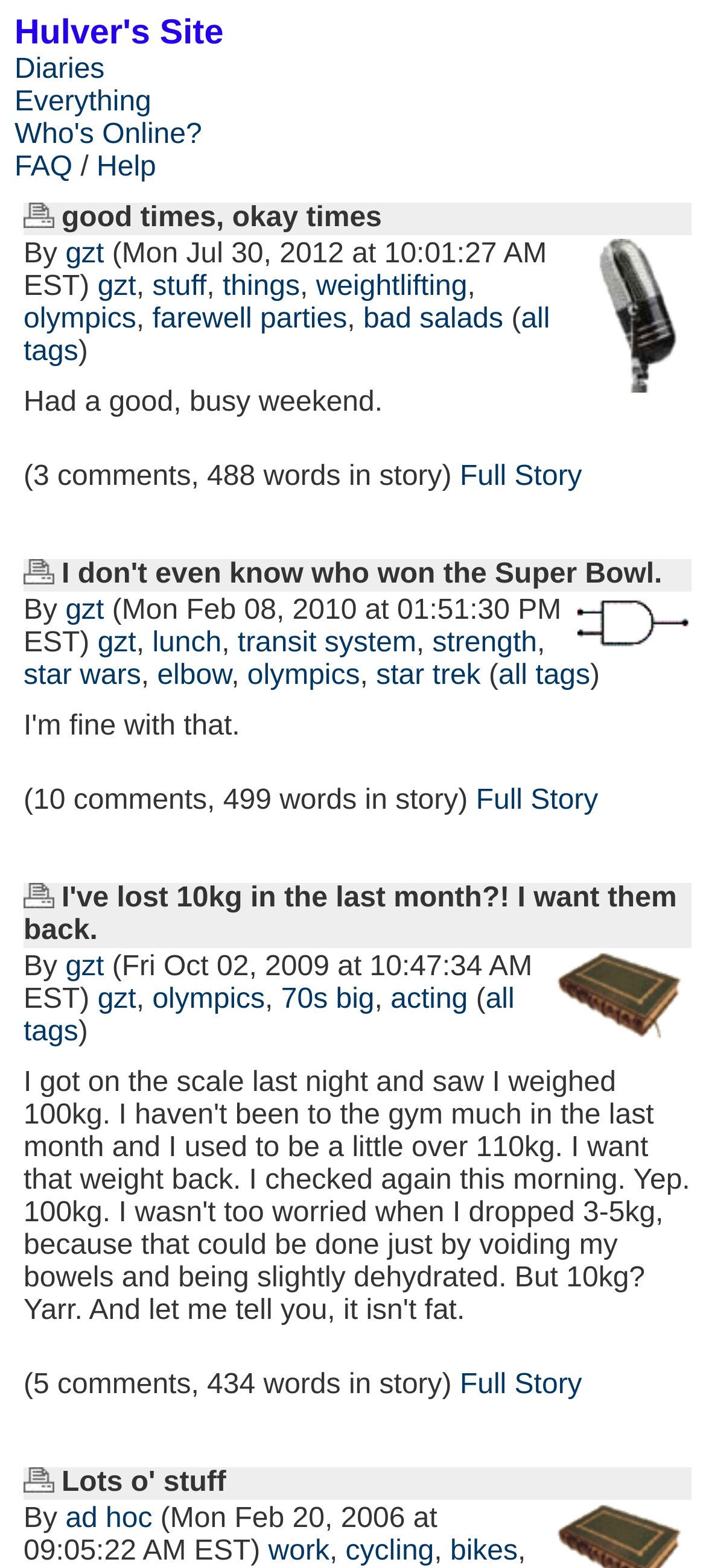Locate the bounding box coordinates of the element that should be clicked to execute the following instruction: "view Full Story".

[0.651, 0.294, 0.824, 0.314]